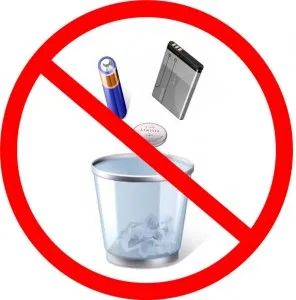Describe the image thoroughly, including all noticeable details.

The image features a striking visual warning against discarding batteries in a trash can. It prominently displays several types of batteries, including a cylindrical battery and a flat one, hovering over a metal waste bin that has a red "no" symbol superimposed over it. This graphic serves as a clear reminder to safely dispose of batteries rather than throwing them away, echoing the message of responsible recycling and the importance of proper waste management, particularly highlighted in the context of safe disposal methods available at Akron Law. The artwork aims to raise awareness about environmental safety and the harmful effects of improperly disposing of batteries.